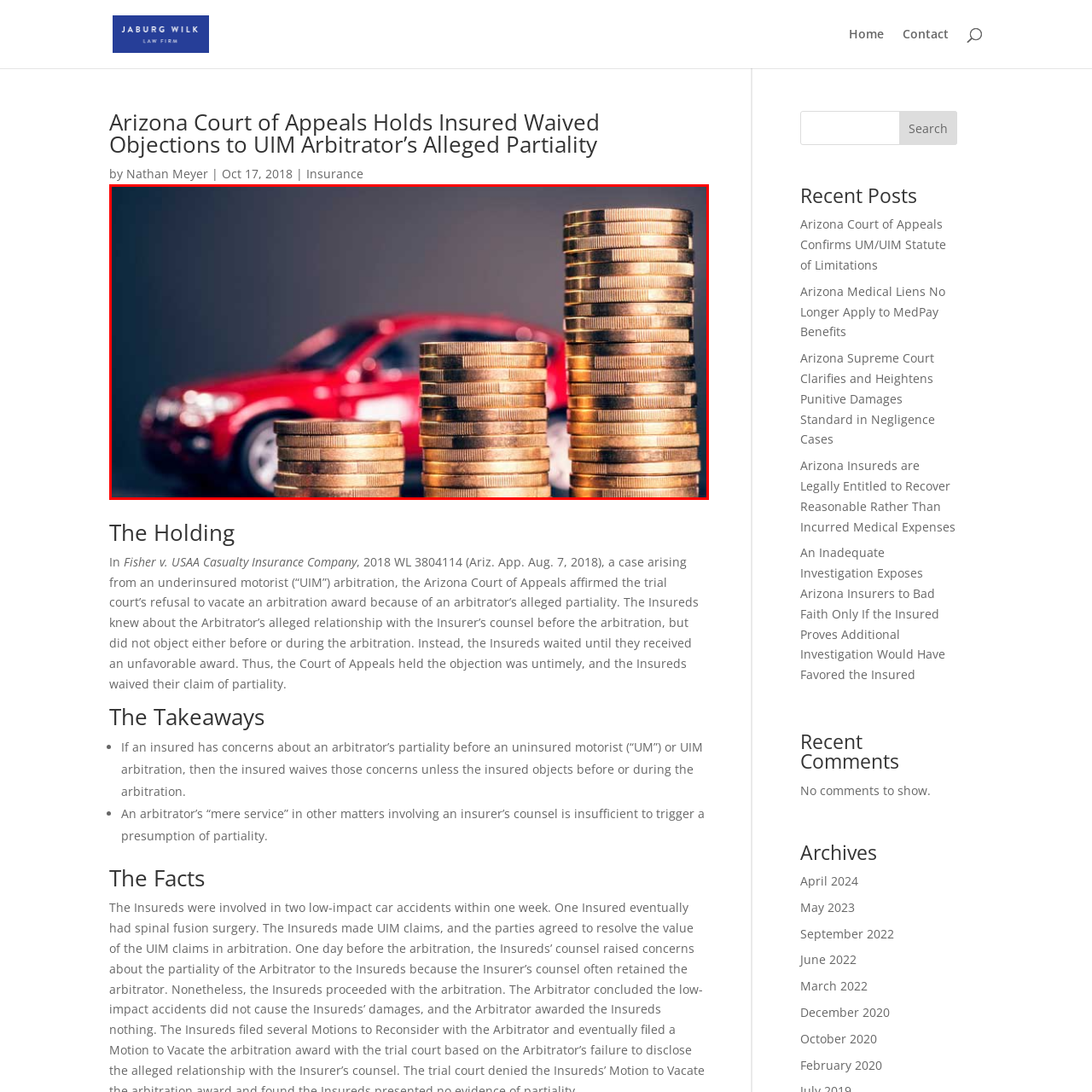Provide an in-depth caption for the image inside the red boundary.

The image showcases a striking composition featuring stacks of gold coins arranged in ascending order, symbolizing financial growth and value, with a red car blurred in the background, representing the insurance context of underinsured motorist (UIM) claims. This visual parallels the legal discussions surrounding arbitration and the financial implications in cases like Fisher v. USAA Casualty Insurance Company, where the court addressed the timely objections to an arbitrator’s perceived partiality. The image effectively underscores the interplay between legal decisions and their financial ramifications for insured individuals navigating the complexities of arbitration and insurance claims.